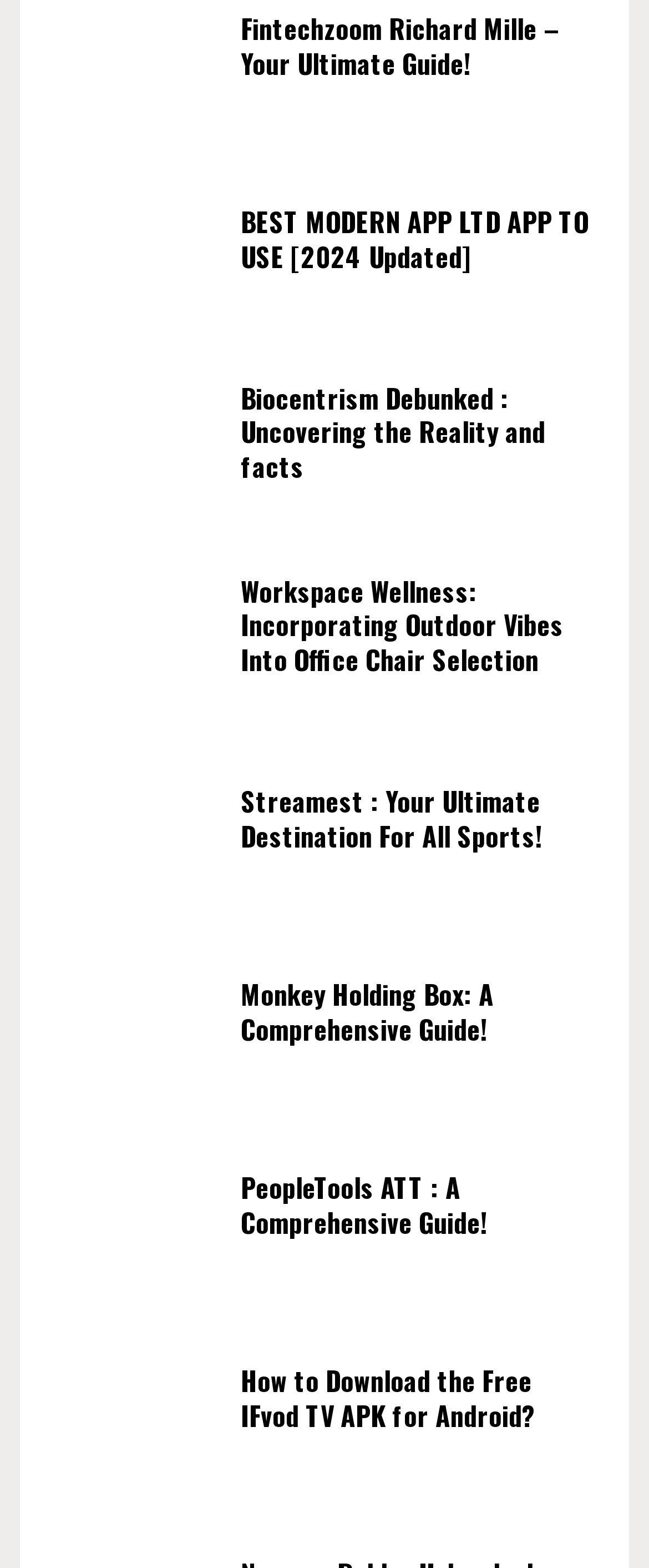Point out the bounding box coordinates of the section to click in order to follow this instruction: "Visit Streamest for sports".

[0.371, 0.5, 0.919, 0.544]